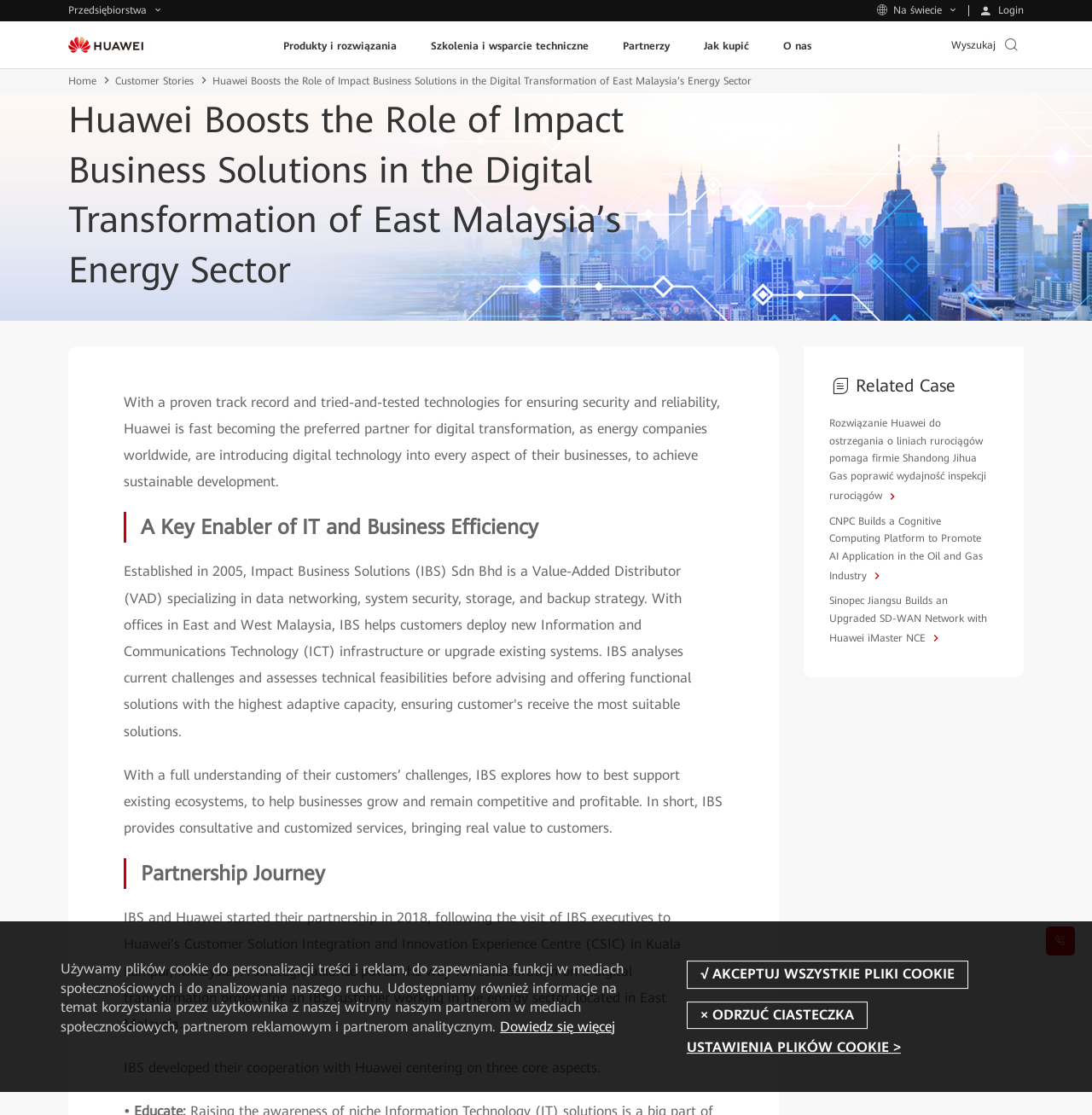How many related cases are listed on the webpage?
Please provide a single word or phrase as your answer based on the image.

3